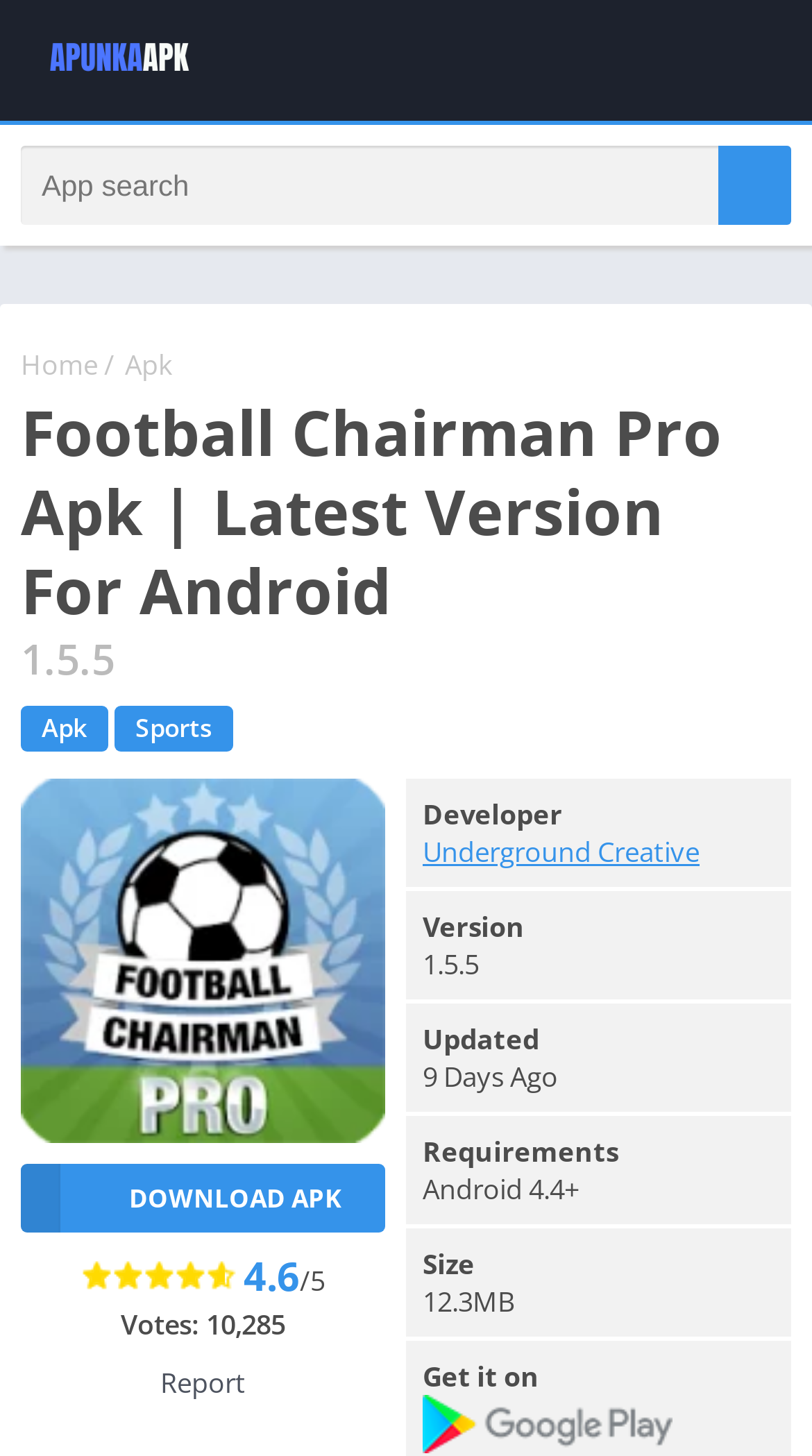Can you pinpoint the bounding box coordinates for the clickable element required for this instruction: "Click on the Home link"? The coordinates should be four float numbers between 0 and 1, i.e., [left, top, right, bottom].

[0.026, 0.237, 0.121, 0.263]